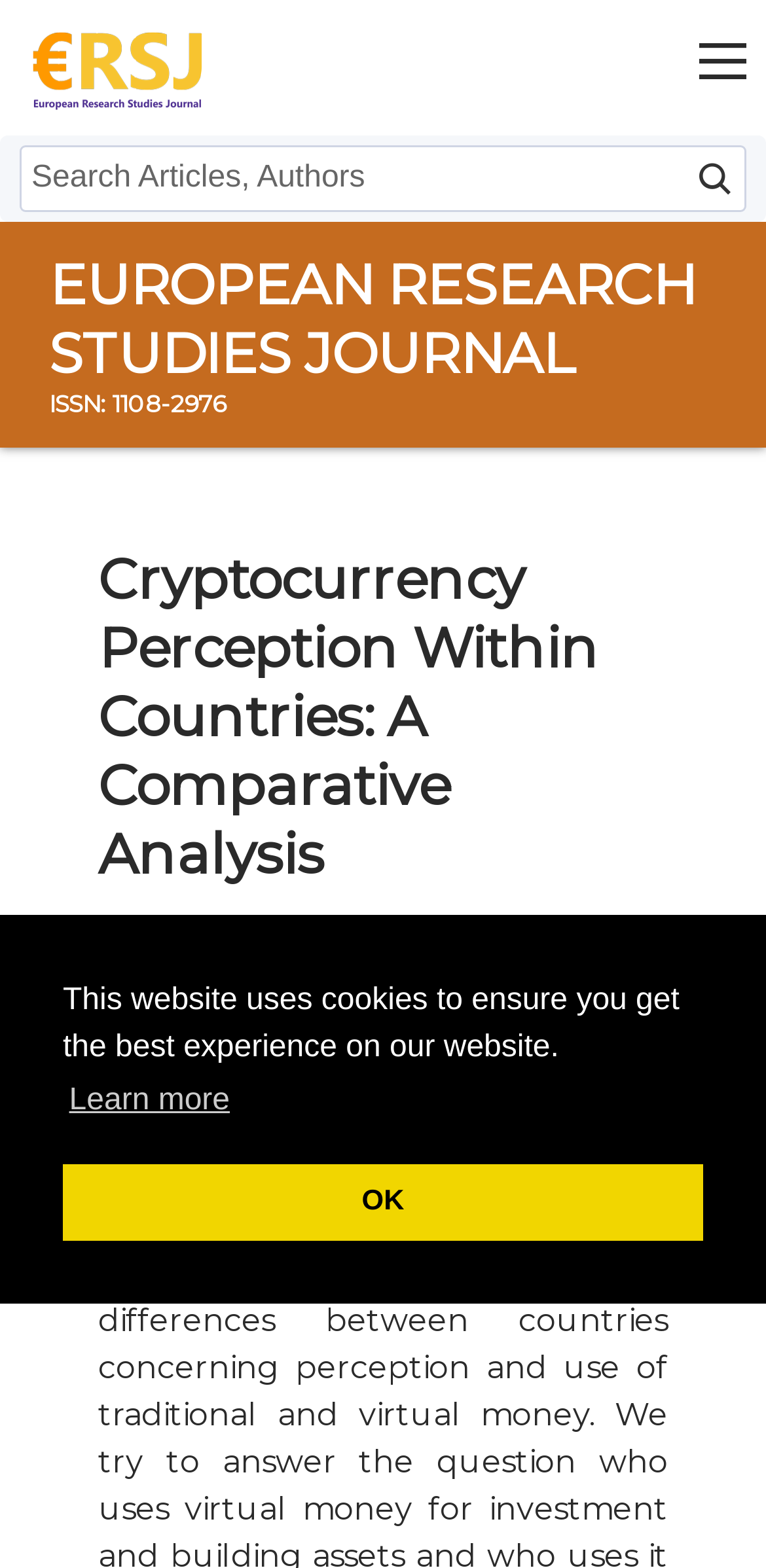Provide a thorough and detailed response to the question by examining the image: 
What is the volume and issue number of the journal?

I found the answer by looking at the static text element on the webpage, which is located below the authors' names and displays the volume and issue number.